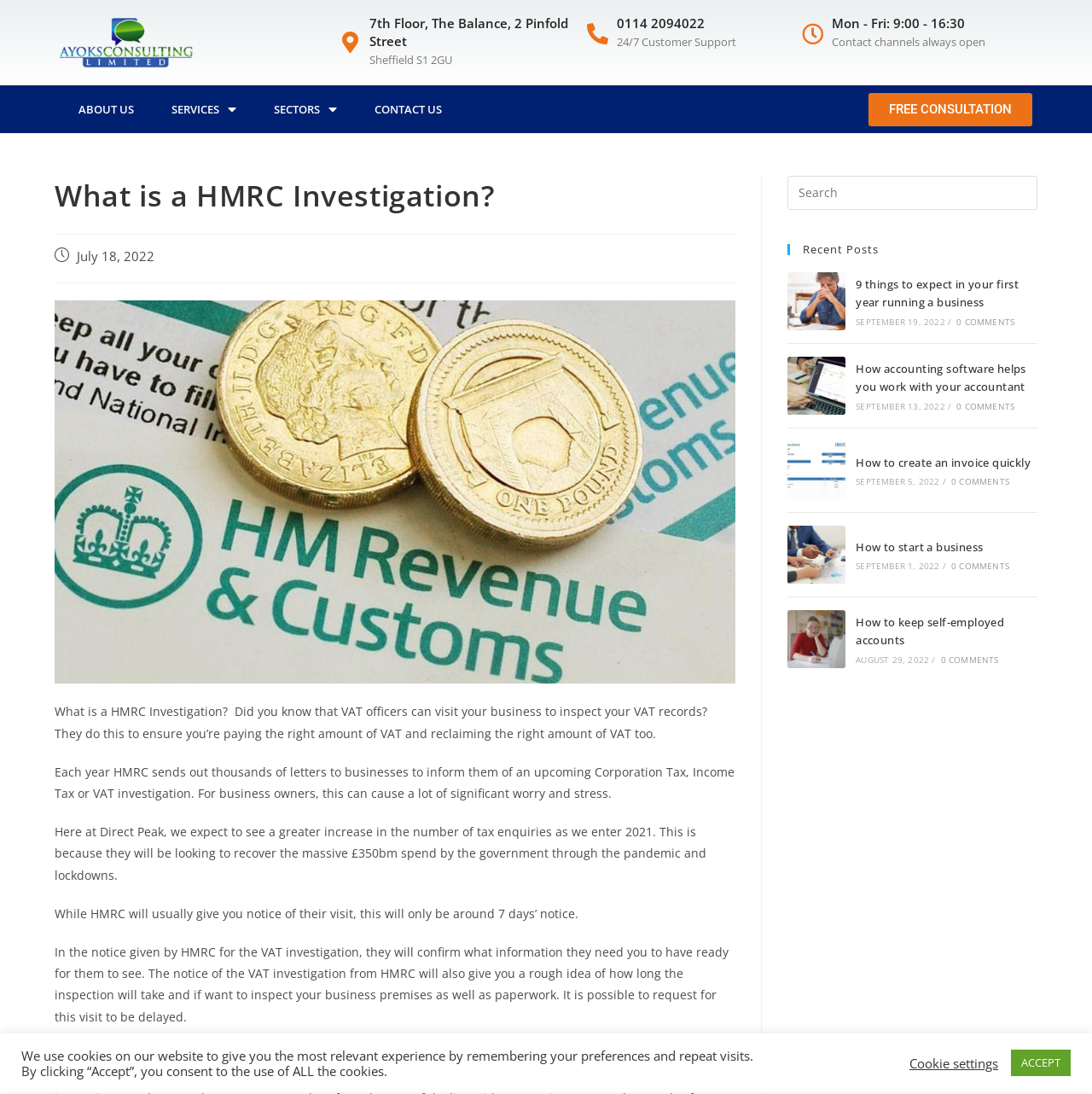For the element described, predict the bounding box coordinates as (top-left x, top-left y, bottom-right x, bottom-right y). All values should be between 0 and 1. Element description: 0 Comments

[0.871, 0.512, 0.924, 0.523]